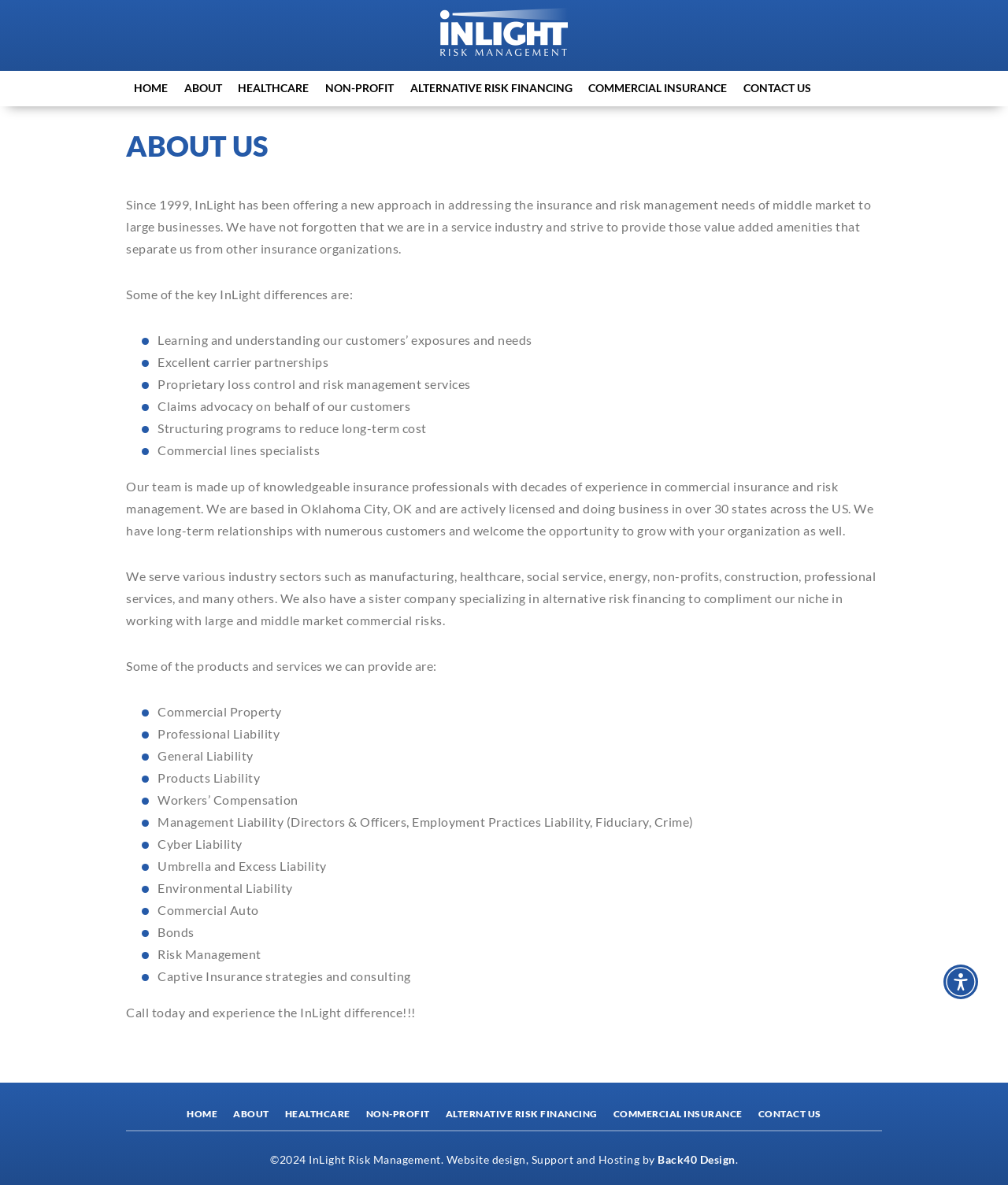Please identify the bounding box coordinates of the clickable region that I should interact with to perform the following instruction: "Click the Accessibility Menu button". The coordinates should be expressed as four float numbers between 0 and 1, i.e., [left, top, right, bottom].

[0.936, 0.814, 0.97, 0.843]